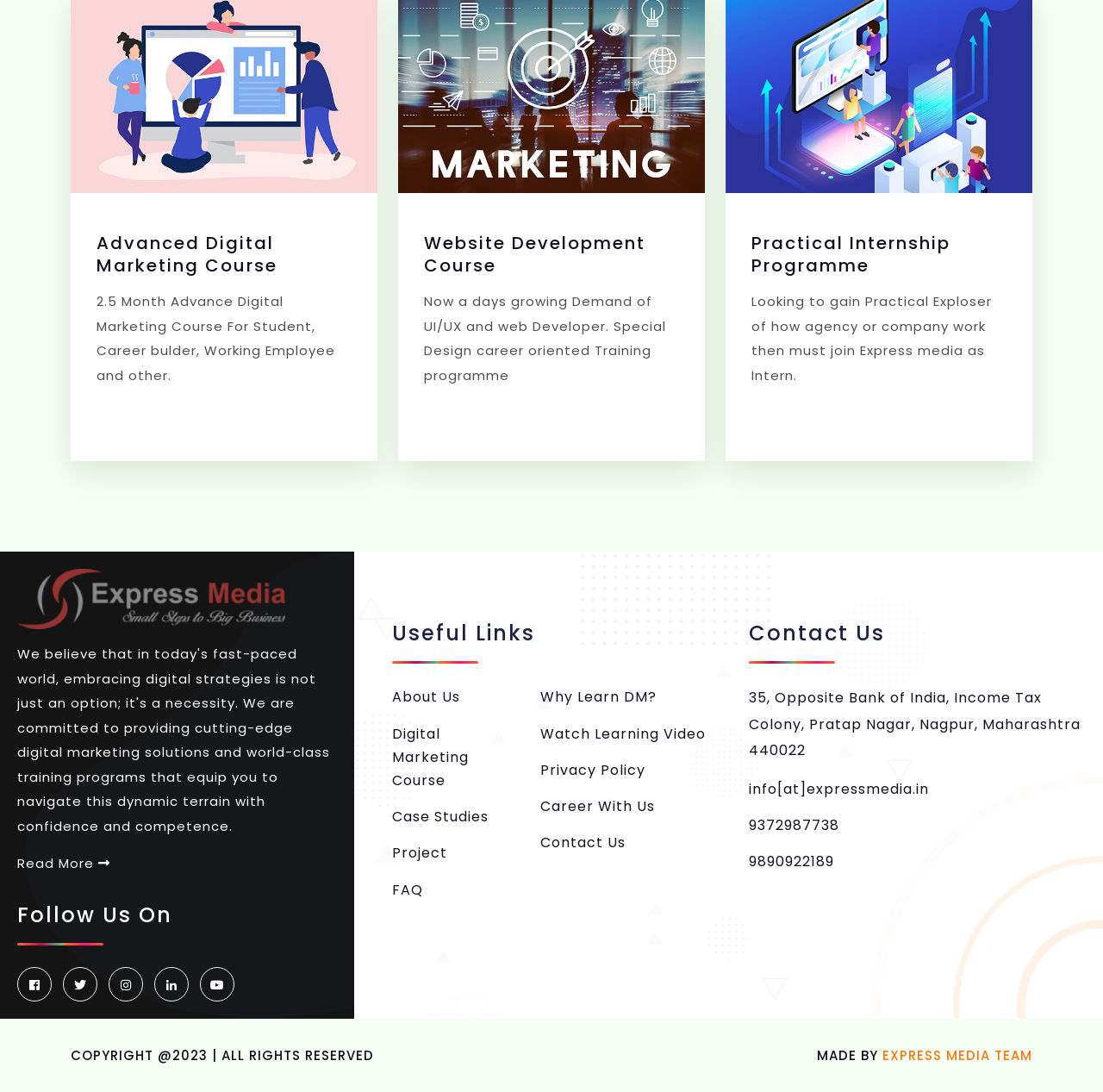What are the social media platforms listed on the webpage?
Based on the image, provide a one-word or brief-phrase response.

Facebook, Twitter, LinkedIn, Instagram, YouTube